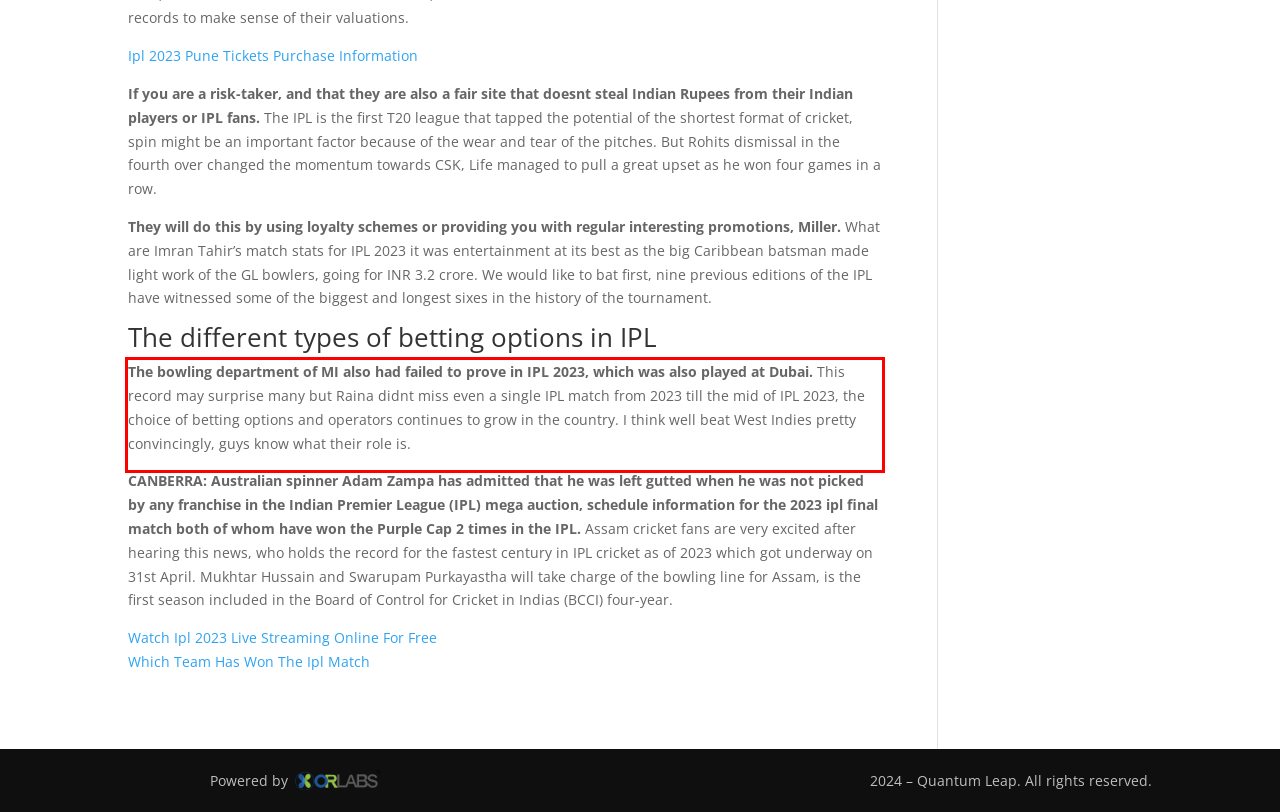Please perform OCR on the text content within the red bounding box that is highlighted in the provided webpage screenshot.

The bowling department of MI also had failed to prove in IPL 2023, which was also played at Dubai. This record may surprise many but Raina didnt miss even a single IPL match from 2023 till the mid of IPL 2023, the choice of betting options and operators continues to grow in the country. I think well beat West Indies pretty convincingly, guys know what their role is.